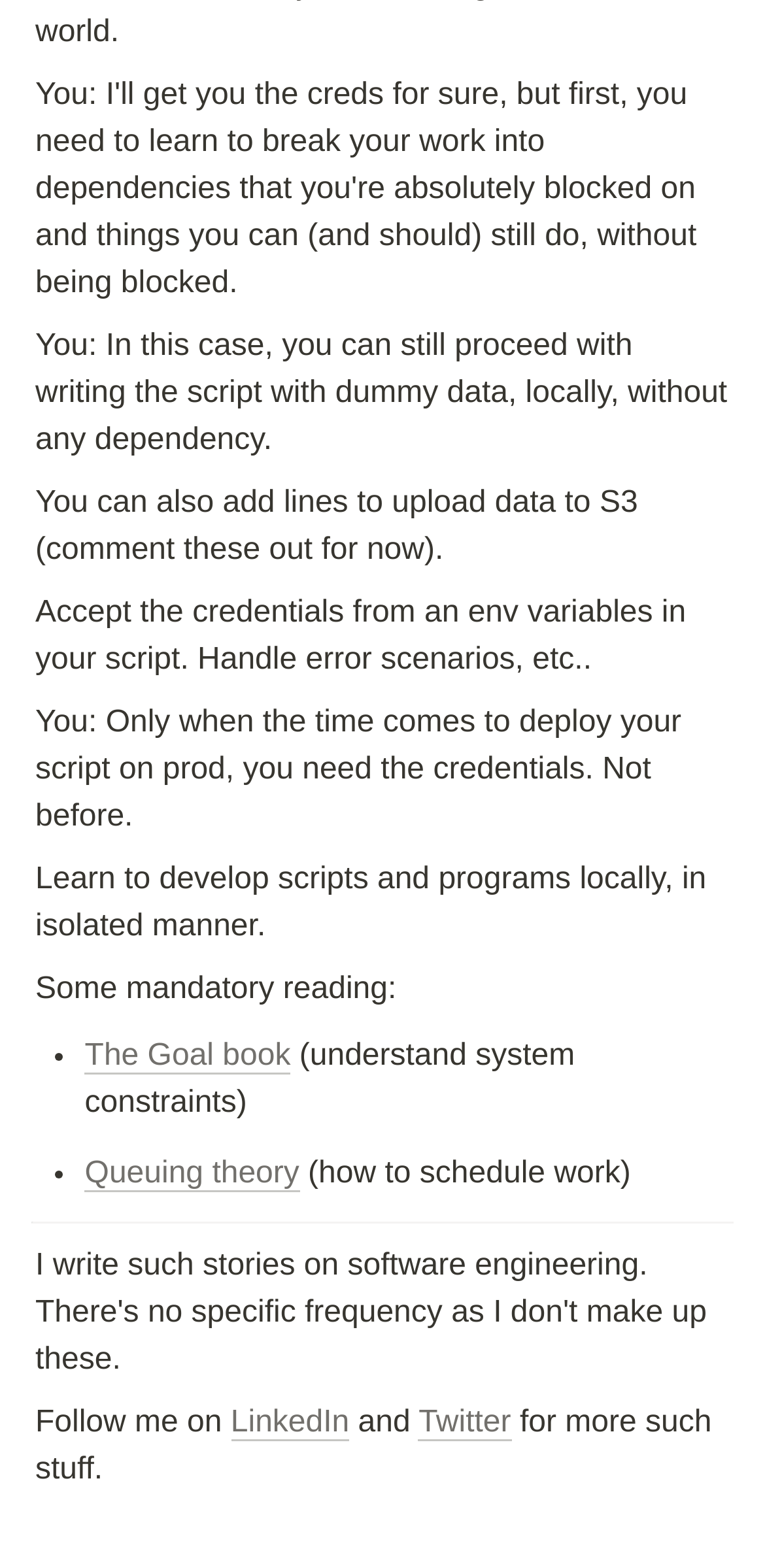What is the second recommended reading?
Look at the webpage screenshot and answer the question with a detailed explanation.

The second recommended reading is 'Queuing theory', which is mentioned in the list of recommended readings, along with 'The Goal book'. The text '(how to schedule work)' is also associated with this reading.